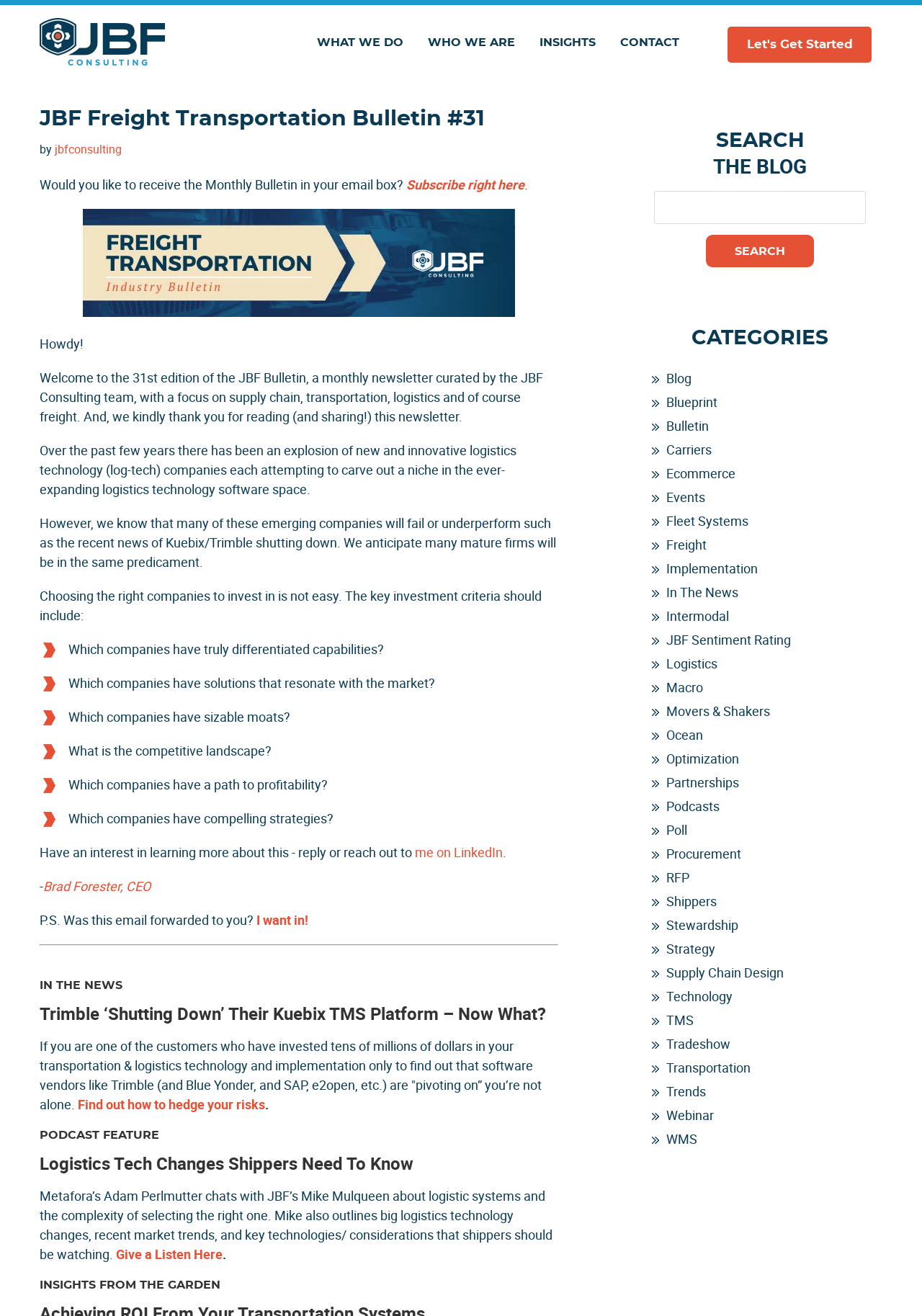Answer with a single word or phrase: 
What is the focus of the JBF Consulting team?

Supply chain, transportation, logistics and freight